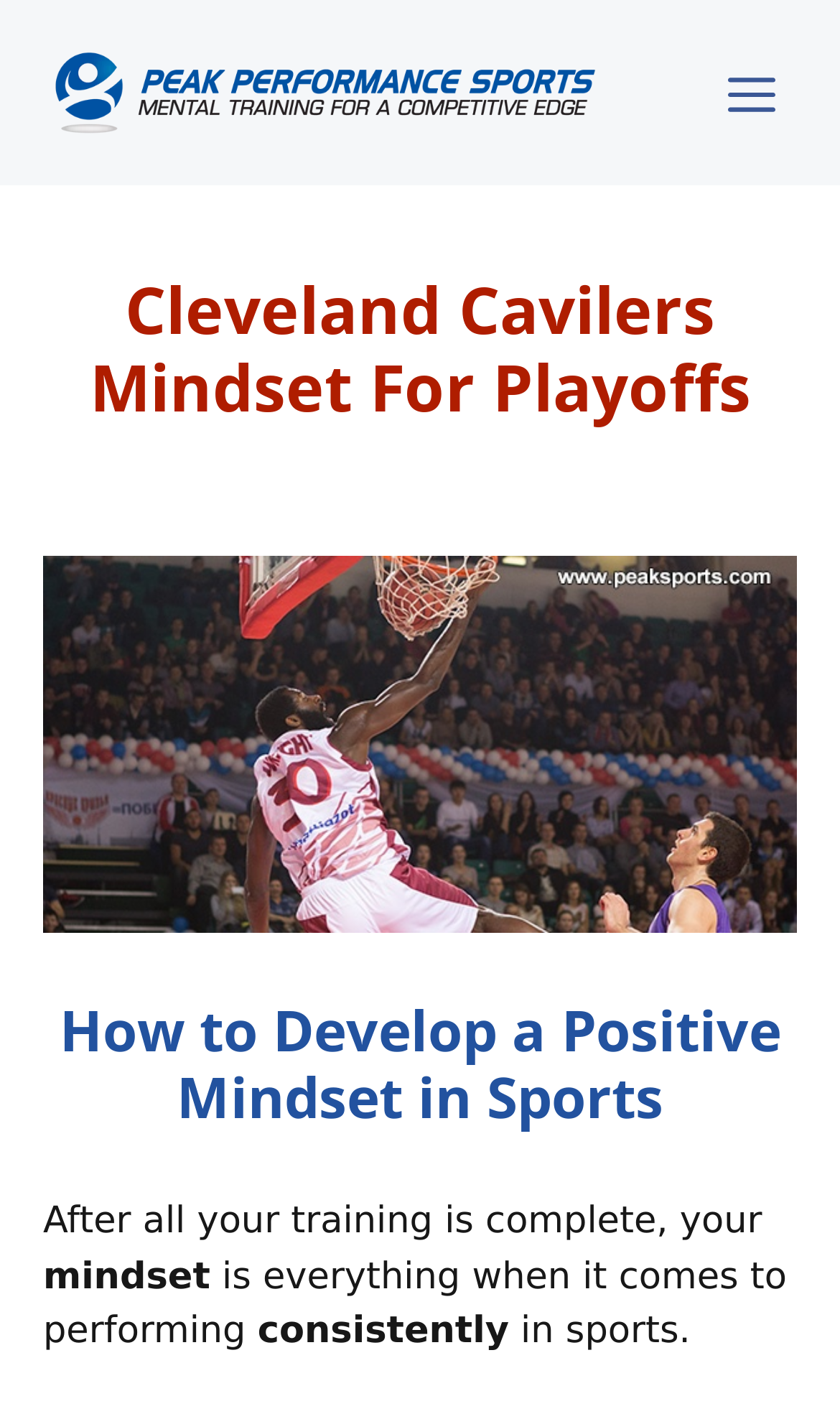Refer to the image and provide a thorough answer to this question:
What is the key factor in performing consistently in sports?

According to the webpage content, specifically the text 'After all your training is complete, your mindset is everything when it comes to performing consistently in sports', it is clear that the author believes mindset is the crucial factor in achieving consistent performance in sports.